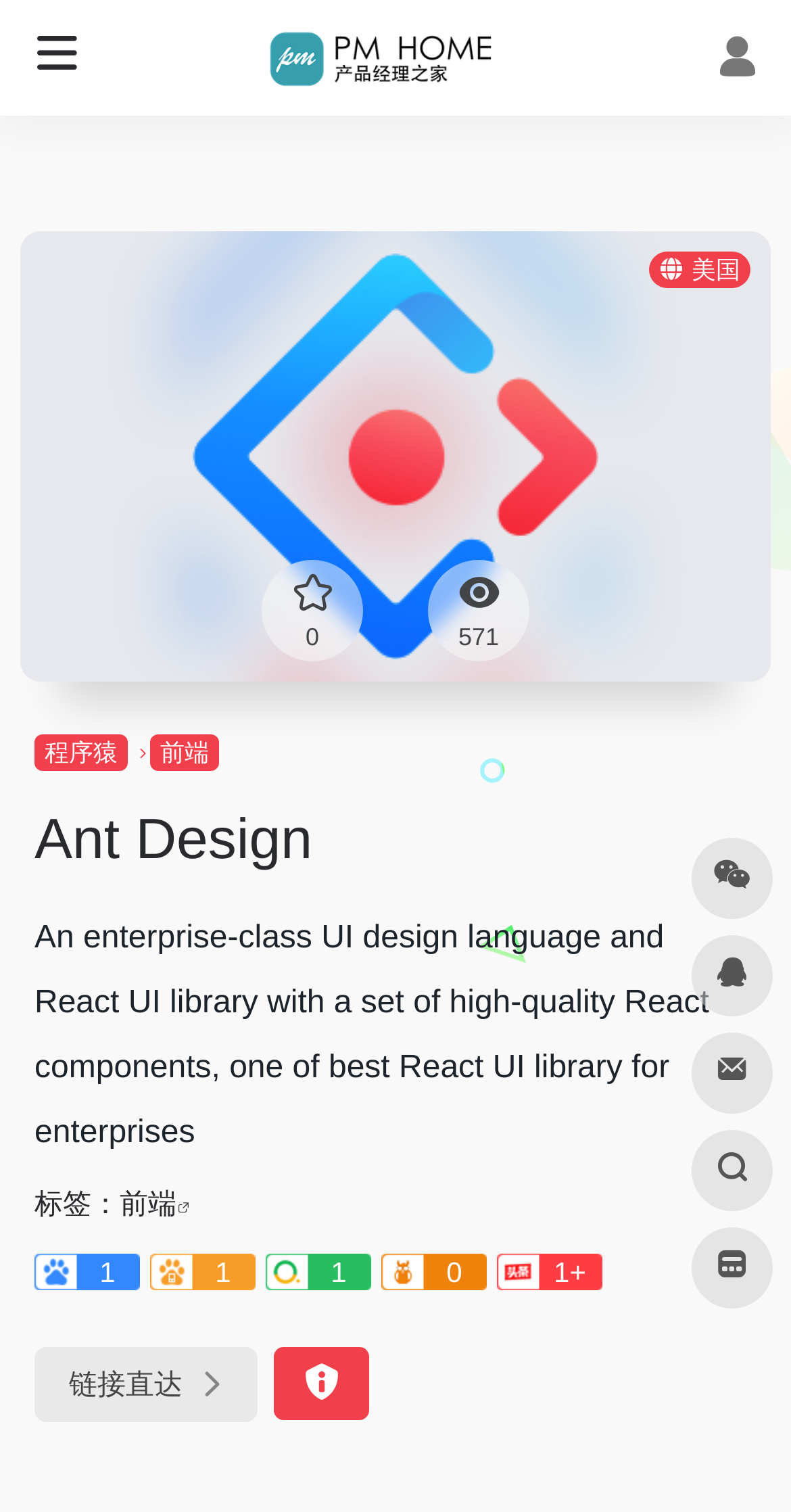How many image elements are there on the page?
Using the visual information, answer the question in a single word or phrase.

14